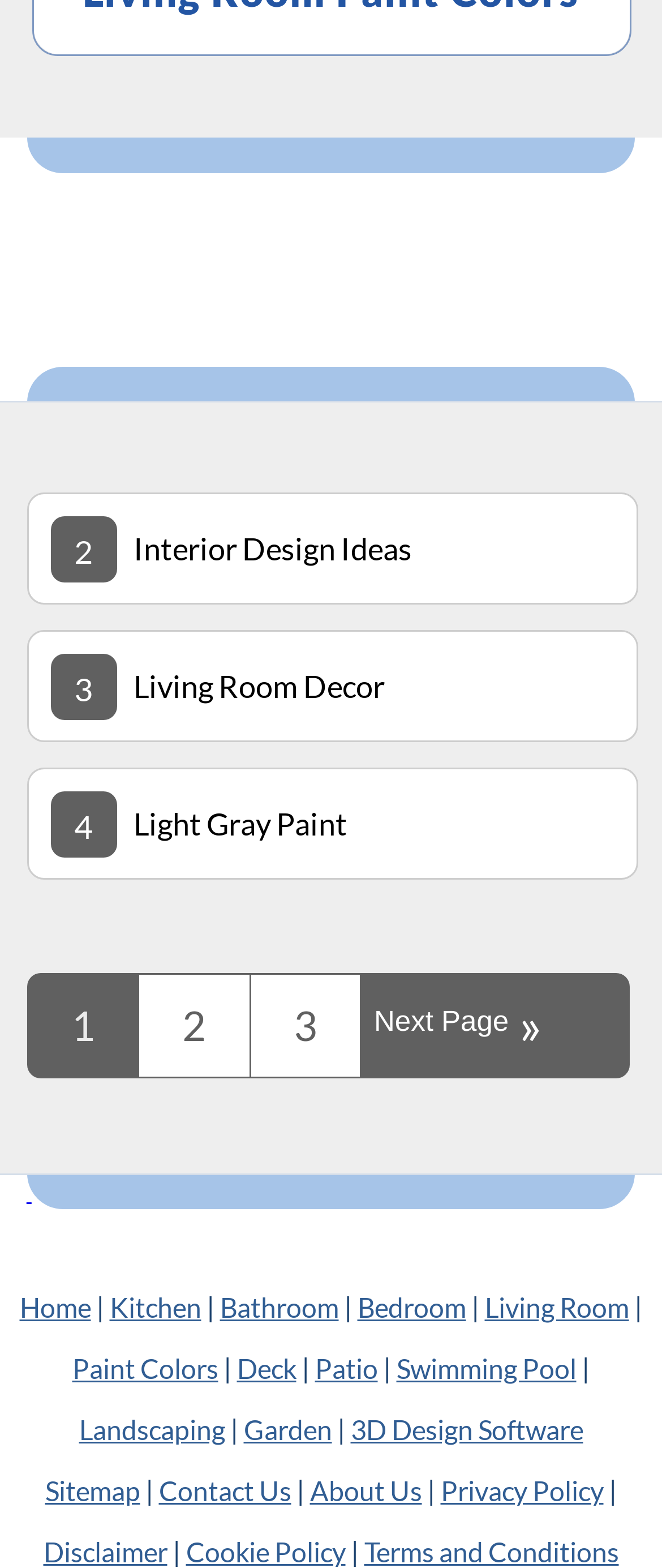Please determine the bounding box coordinates of the element to click in order to execute the following instruction: "View next page". The coordinates should be four float numbers between 0 and 1, specified as [left, top, right, bottom].

[0.565, 0.641, 0.769, 0.661]